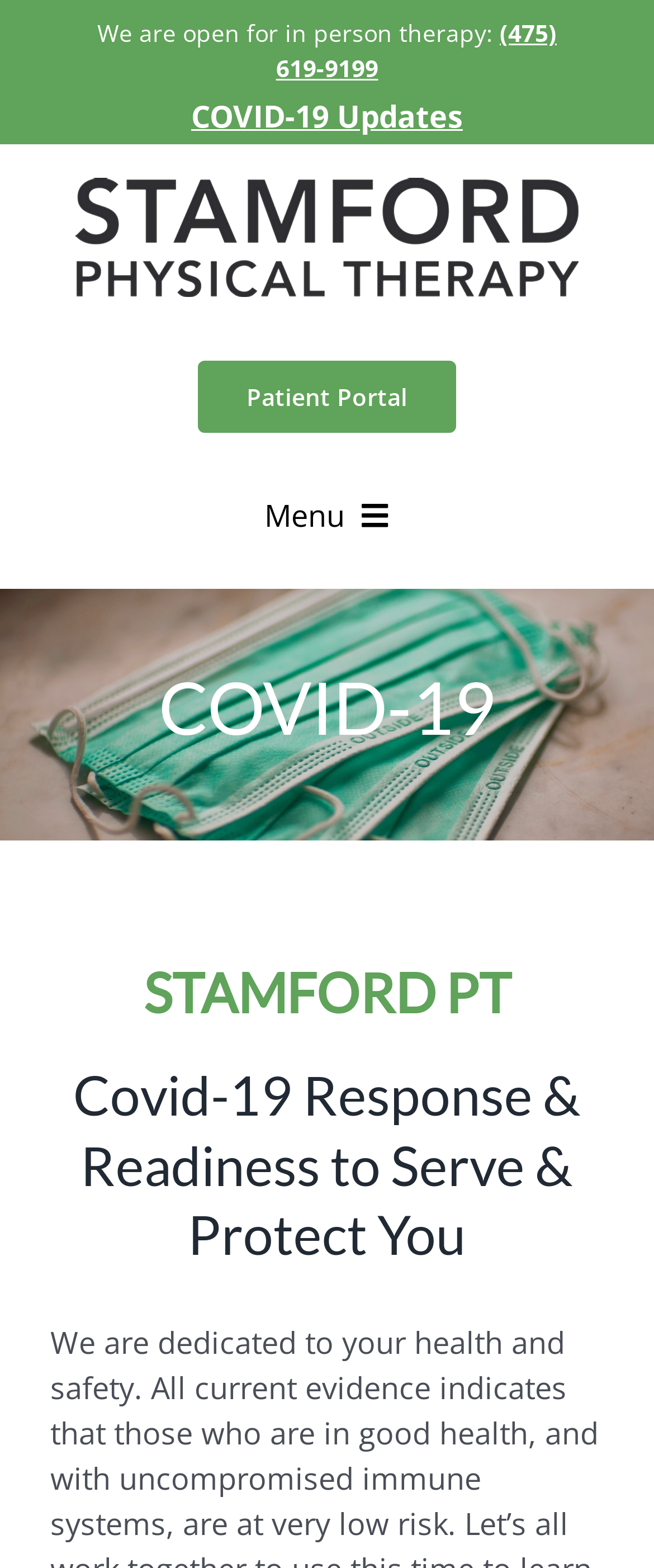Provide the bounding box coordinates for the area that should be clicked to complete the instruction: "Explore services".

[0.0, 0.434, 0.687, 0.493]